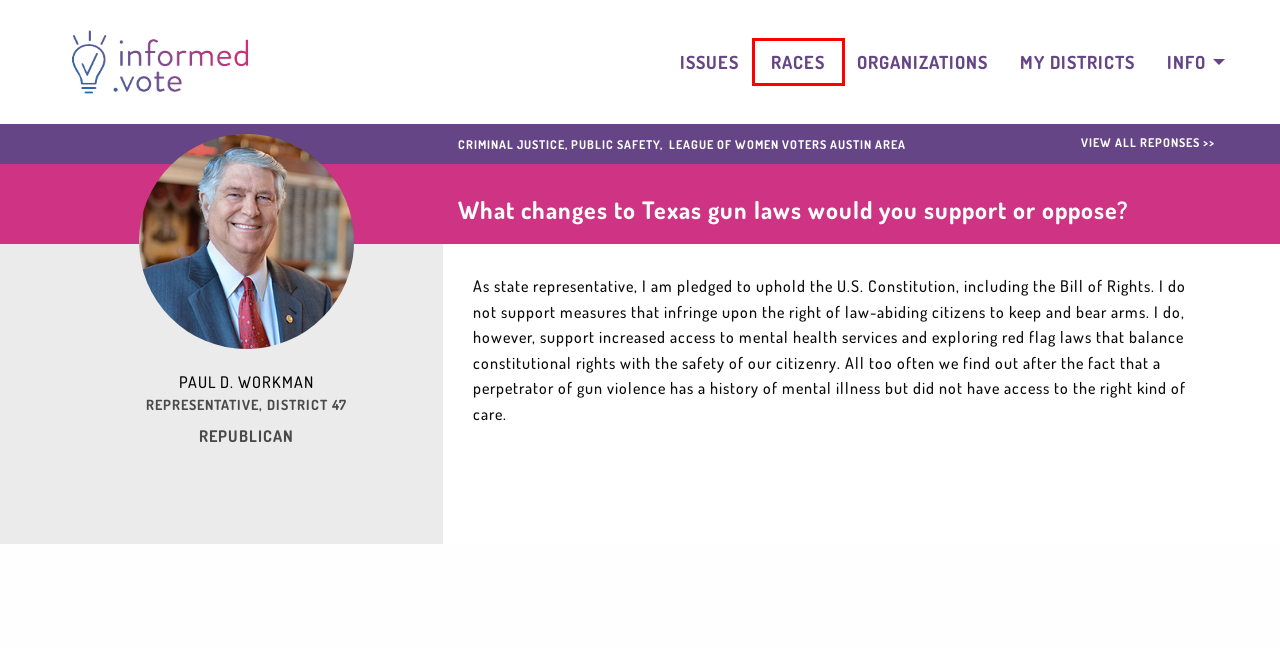Review the screenshot of a webpage which includes a red bounding box around an element. Select the description that best fits the new webpage once the element in the bounding box is clicked. Here are the candidates:
A. Criminal Justice | Informed.Vote
B. Public Safety | Informed.Vote
C. My Districts | Informed.Vote
D. What changes to Texas gun laws would you support or oppose? | Informed.Vote
E. About Us | Informed.Vote
F. Races | Informed.Vote
G. Issues | Informed.Vote
H. Participating Organizations | Informed.Vote

F